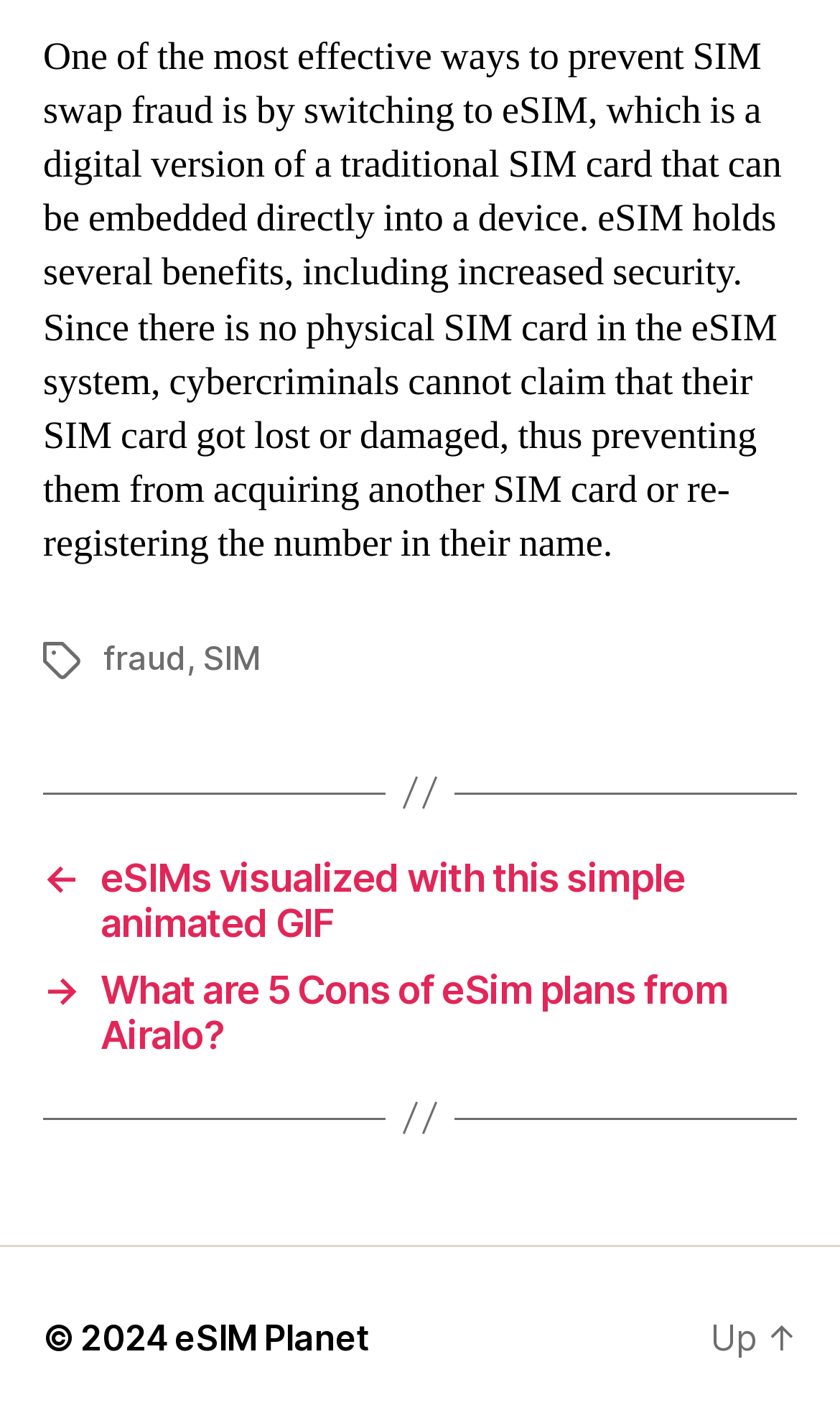For the given element description eSIM Planet, determine the bounding box coordinates of the UI element. The coordinates should follow the format (top-left x, top-left y, bottom-right x, bottom-right y) and be within the range of 0 to 1.

[0.208, 0.922, 0.441, 0.952]